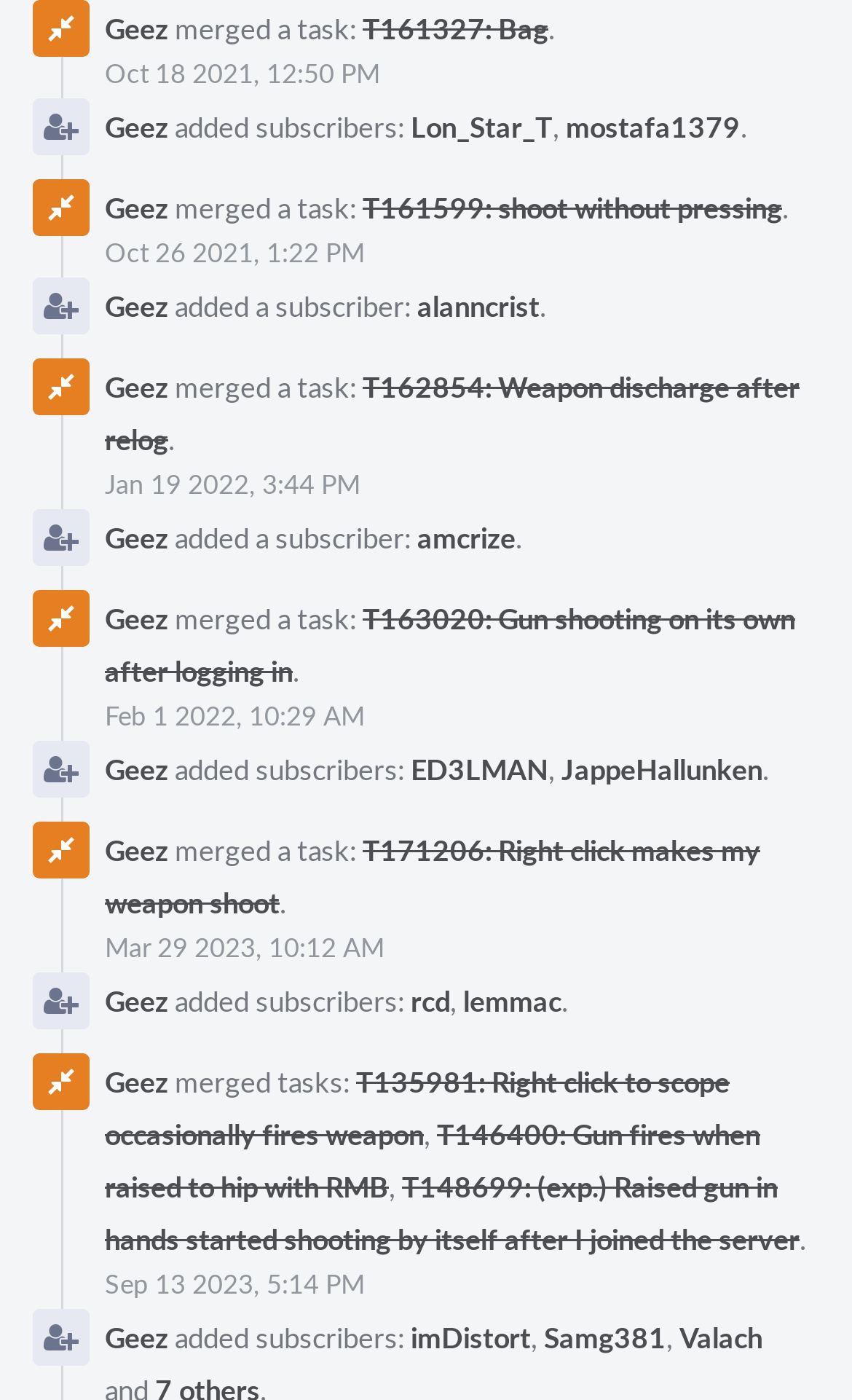Analyze the image and provide a detailed answer to the question: How many subscribers were added by Geez on Oct 18 2021?

On Oct 18 2021, Geez added subscribers, and the list of subscribers includes 'Lon_Star_T' and 'mostafa1379', indicating that two subscribers were added.